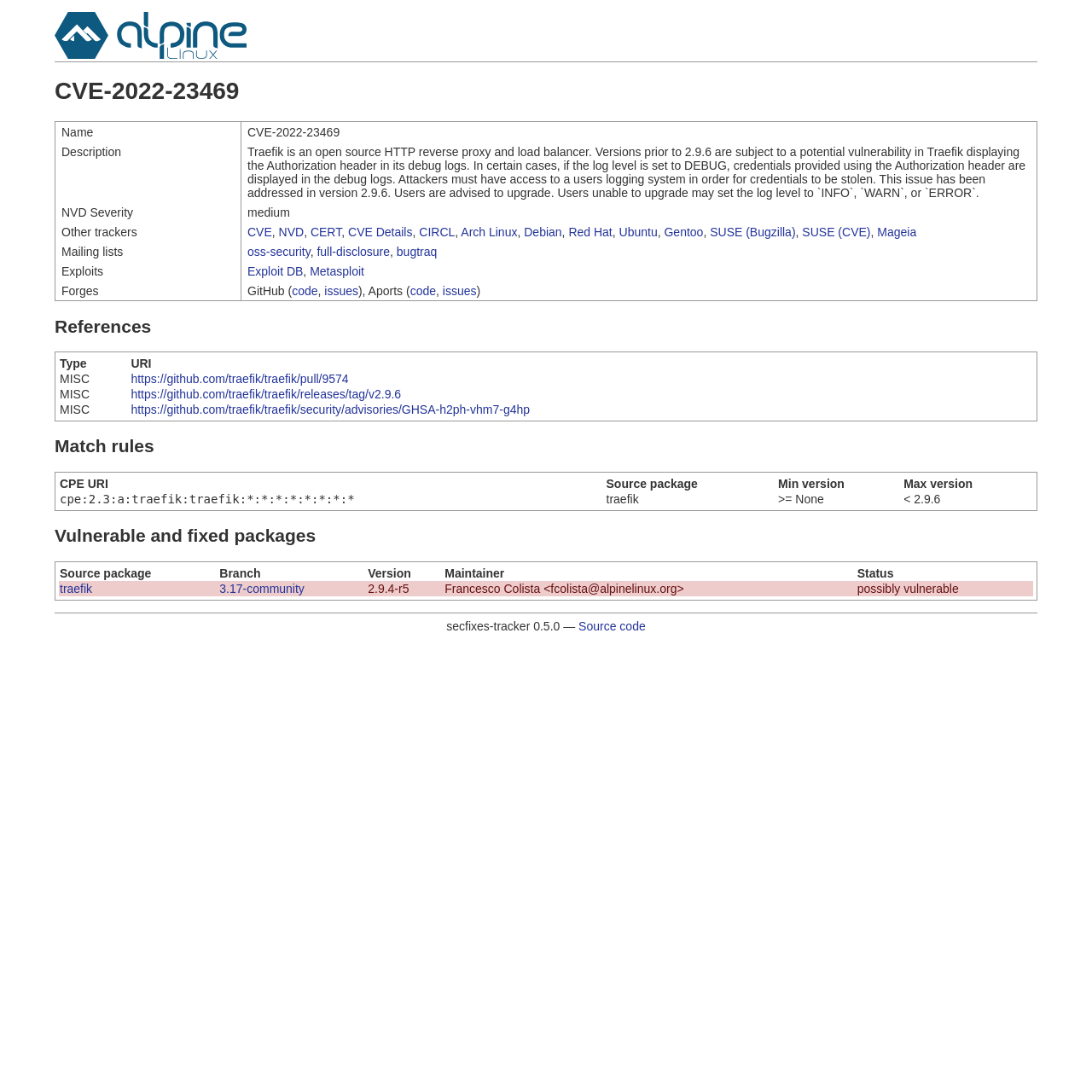Predict the bounding box of the UI element that fits this description: "SUSE (CVE)".

[0.735, 0.206, 0.797, 0.219]